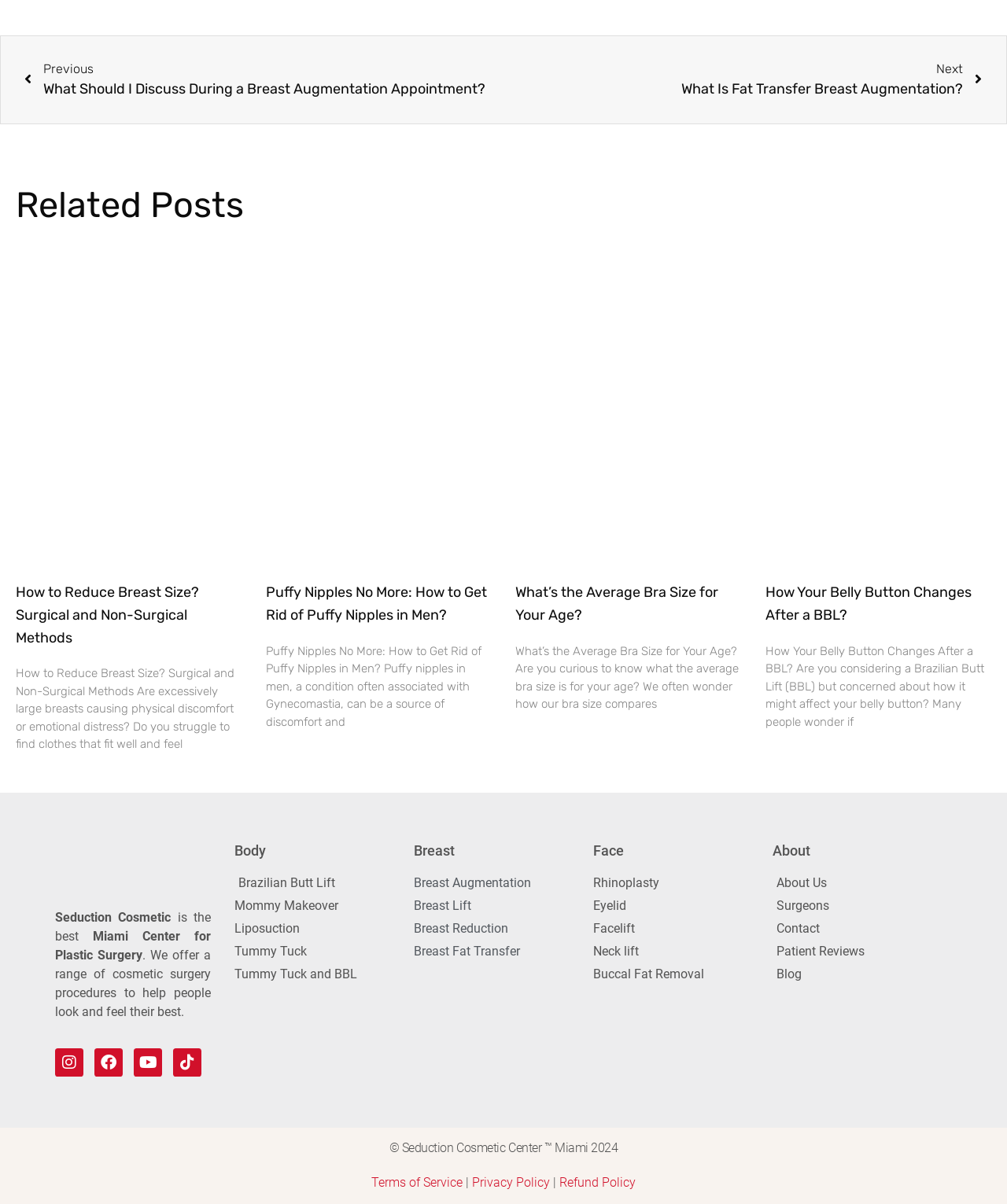Determine the bounding box coordinates of the region that needs to be clicked to achieve the task: "View LATEST REVIEWS section".

None